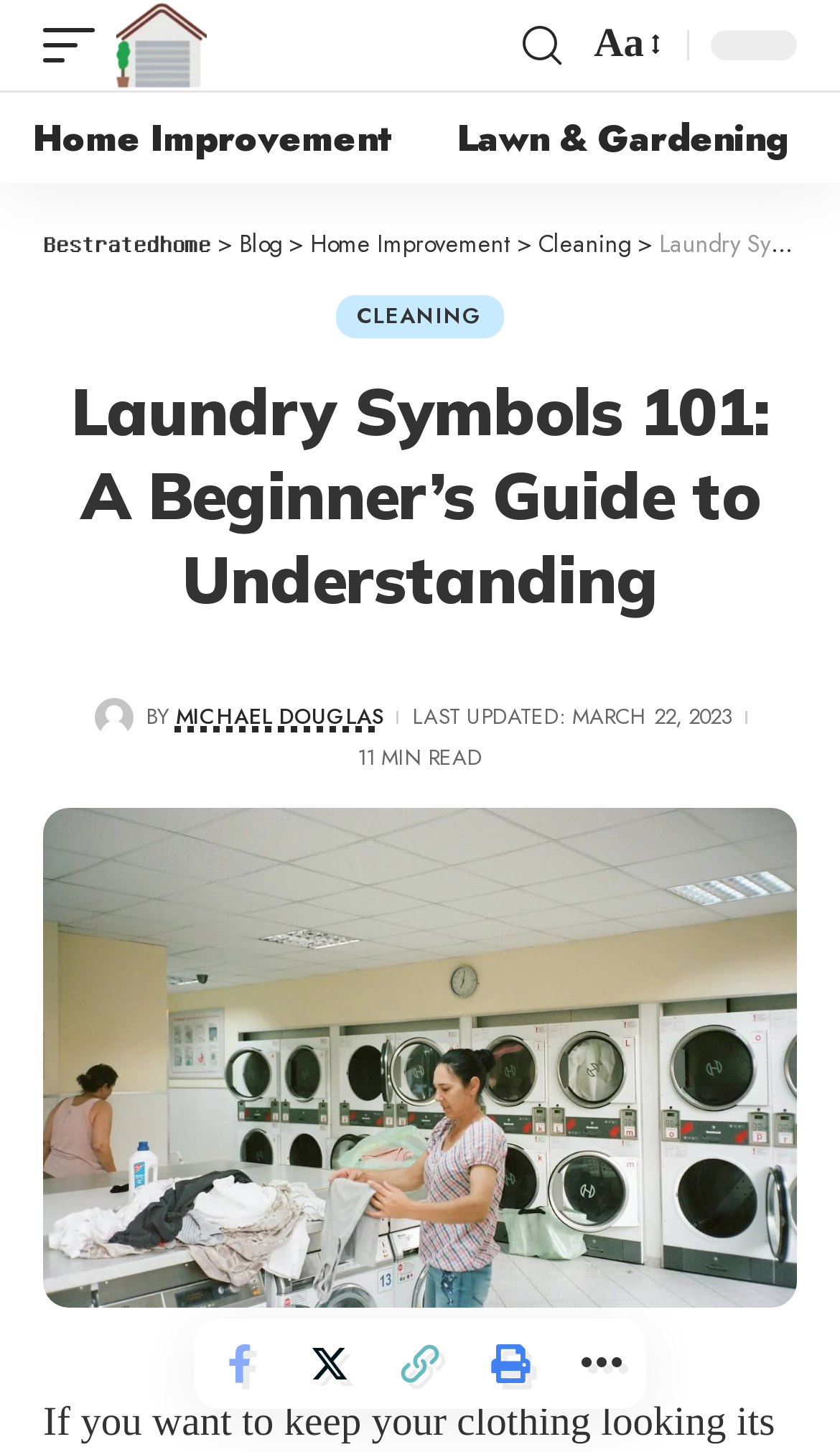Generate the text content of the main headline of the webpage.

Laundry Symbols 101: A Beginner’s Guide to Understanding